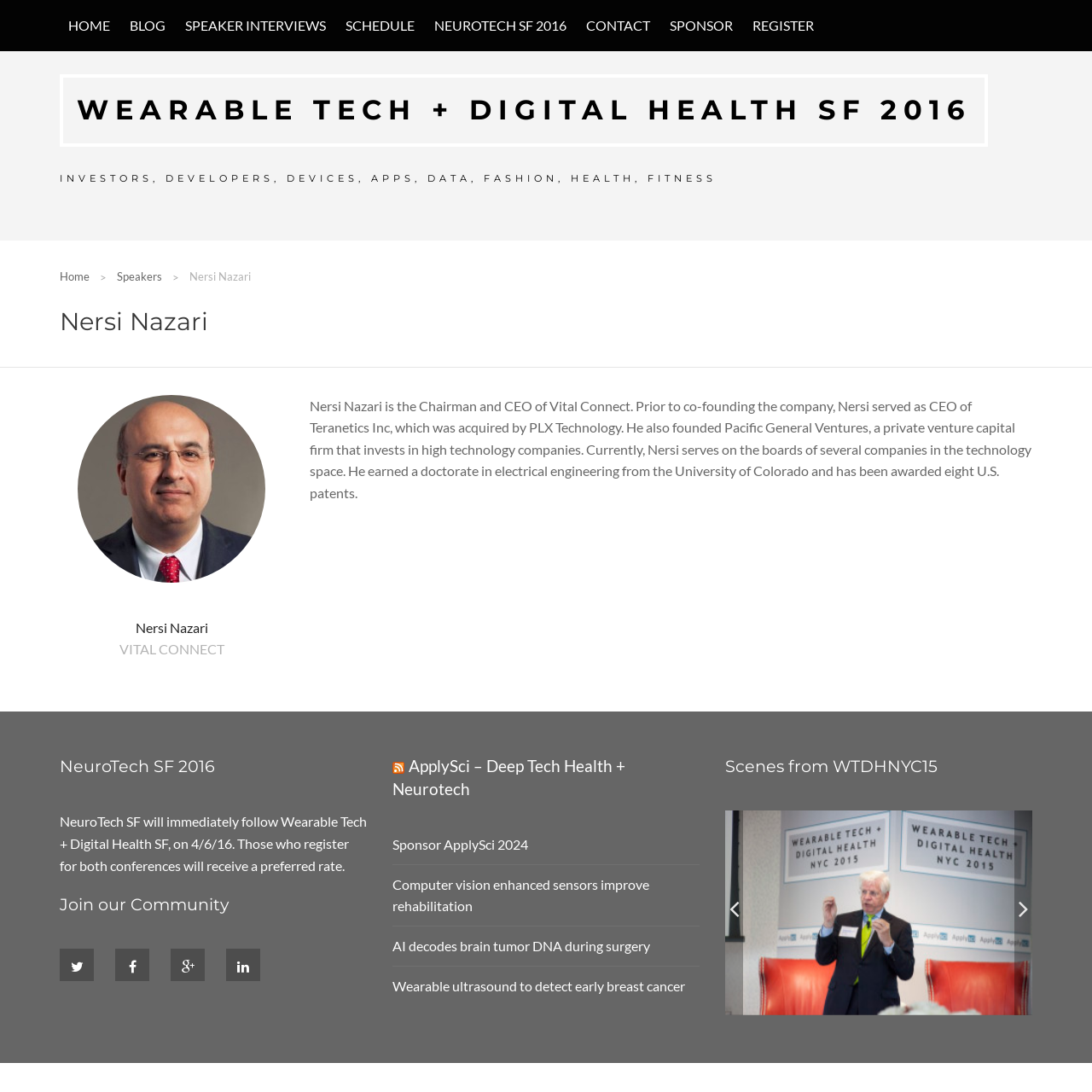Consider the image and give a detailed and elaborate answer to the question: 
What is the topic of the article that mentions 'computer vision enhanced sensors improve rehabilitation'?

I found the answer by looking at the link 'Computer vision enhanced sensors improve rehabilitation' and tracing it back to the heading 'RSS ApplySci – Deep Tech Health + Neurotech'.